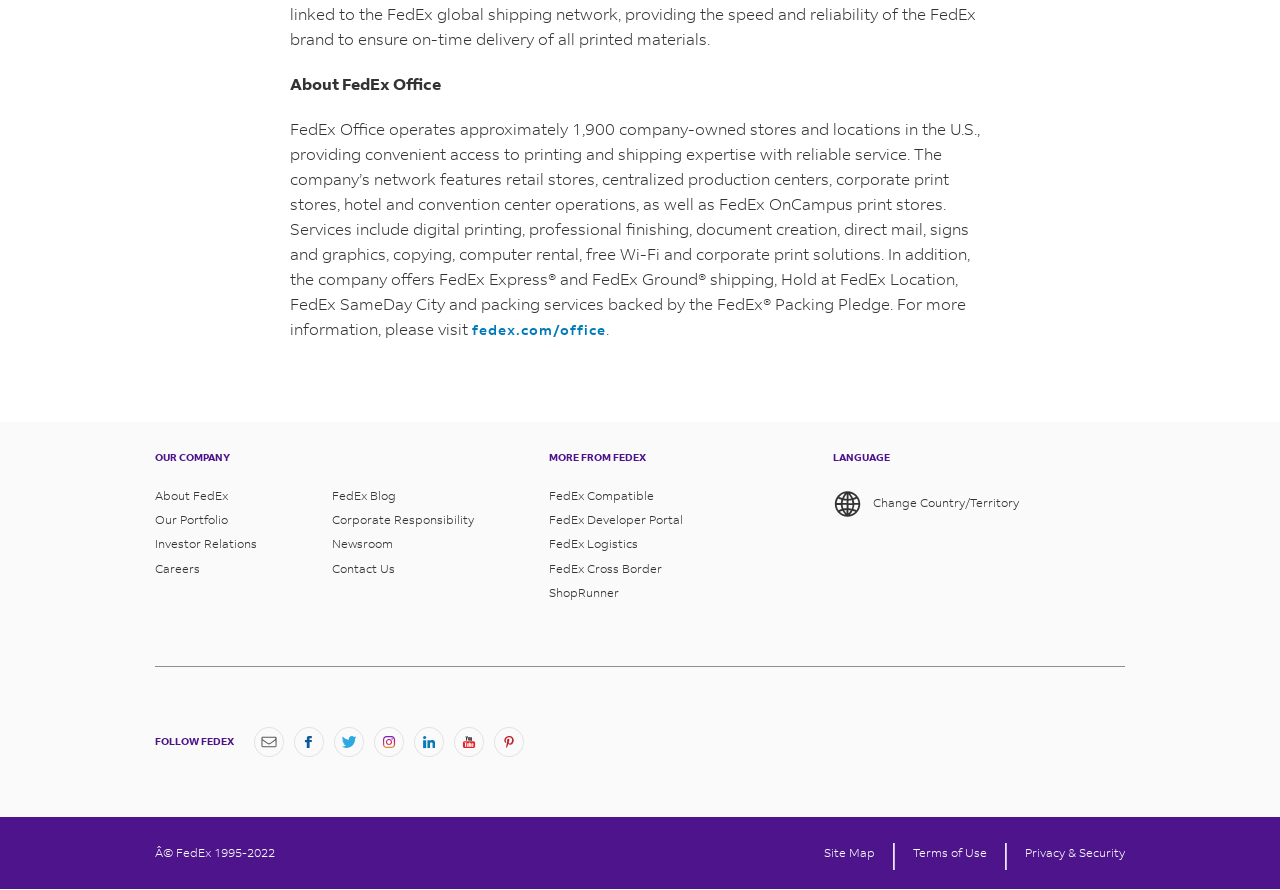What is the name of the company described on this webpage?
Provide an in-depth and detailed explanation in response to the question.

The webpage has a static text element 'About FedEx Office' at the top, indicating that the webpage is about FedEx Office. The subsequent text describes the company's operations and services, further confirming that the company being described is FedEx Office.